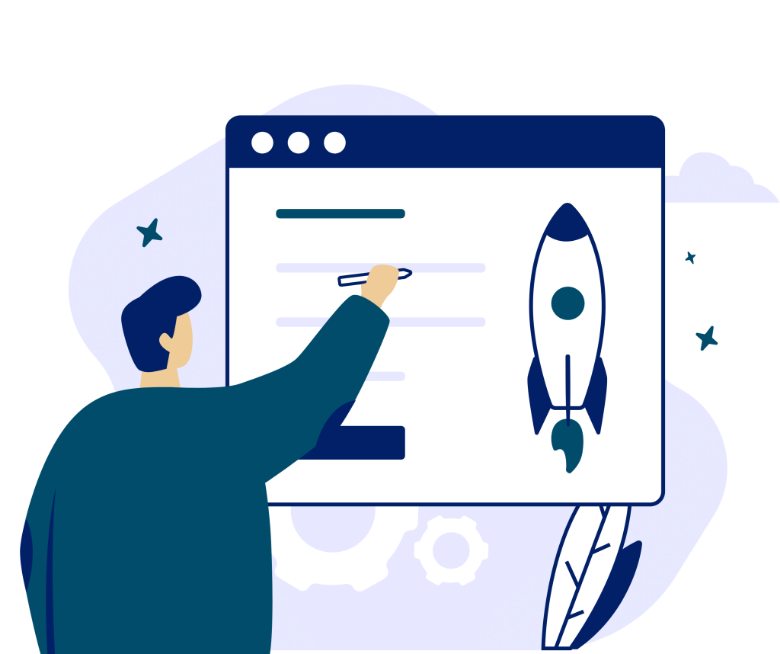Generate a descriptive account of all visible items and actions in the image.

The image depicts a person engaged in digital marketing activities, symbolizing the innovative approach of Khyber Coded Software Company, a digital marketing and SEO firm based in Peshawar. The individual, shown with a pen in hand, appears to be curating content or strategizing online campaigns on a virtual interface, which features a rocket graphic. This rocket symbolizes growth and advancement, reflecting the company's mission to enhance online visibility and business success in Peshawar's competitive digital arena. The design elements suggest a modern, tech-savvy environment, underlining the company's commitment to creating tailored digital strategies that resonate with their clients' unique market needs.